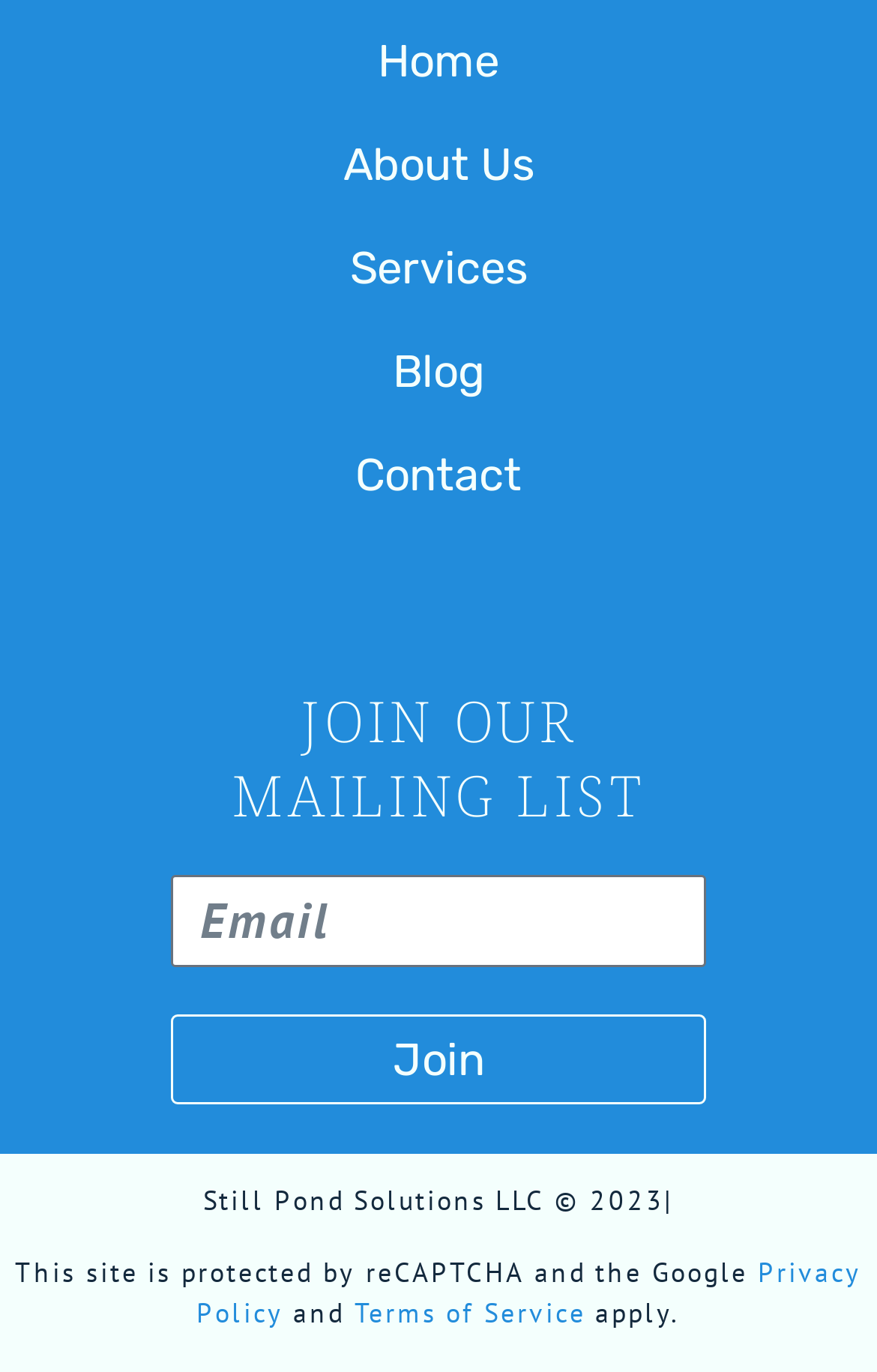Find the bounding box coordinates of the element to click in order to complete this instruction: "Enter email address". The bounding box coordinates must be four float numbers between 0 and 1, denoted as [left, top, right, bottom].

[0.195, 0.638, 0.805, 0.705]